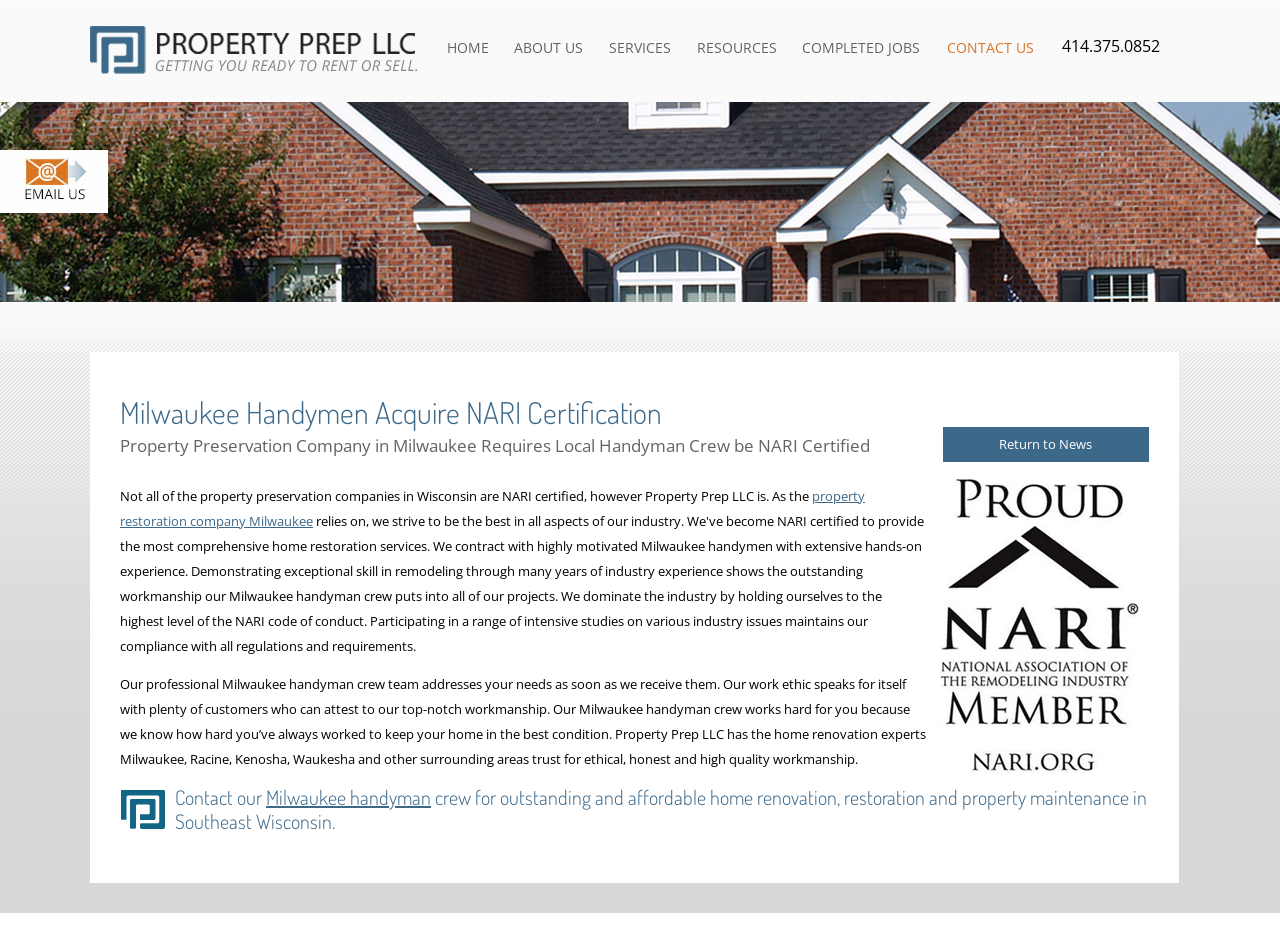Provide the bounding box coordinates of the HTML element described by the text: "property restoration company Milwaukee".

[0.094, 0.518, 0.676, 0.564]